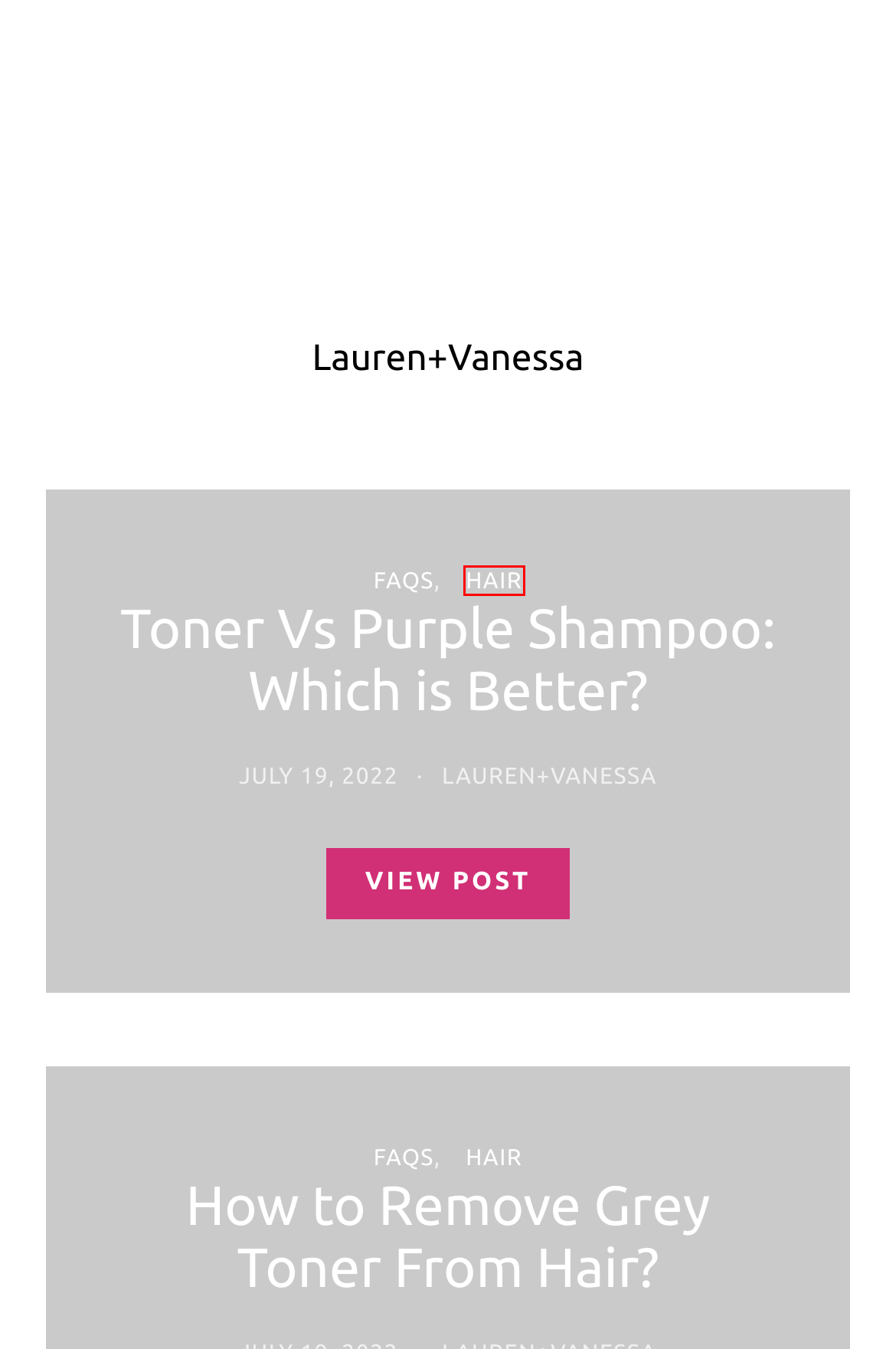You have a screenshot of a webpage, and a red bounding box highlights an element. Select the webpage description that best fits the new page after clicking the element within the bounding box. Options are:
A. Nail Archives - Lauren+Vanessa
B. Hair Archives - Lauren+Vanessa
C. Hair Toner 101: What is Hair Toner? - Lauren+Vanessa
D. Toner Vs Purple Shampoo: Which is Better? - Lauren+Vanessa
E. Reviews Archives - Lauren+Vanessa
F. About Us - Lauren+Vanessa
G. FAQs Archives - Lauren+Vanessa
H. How to Remove Grey Toner From Hair? - Lauren+Vanessa

B